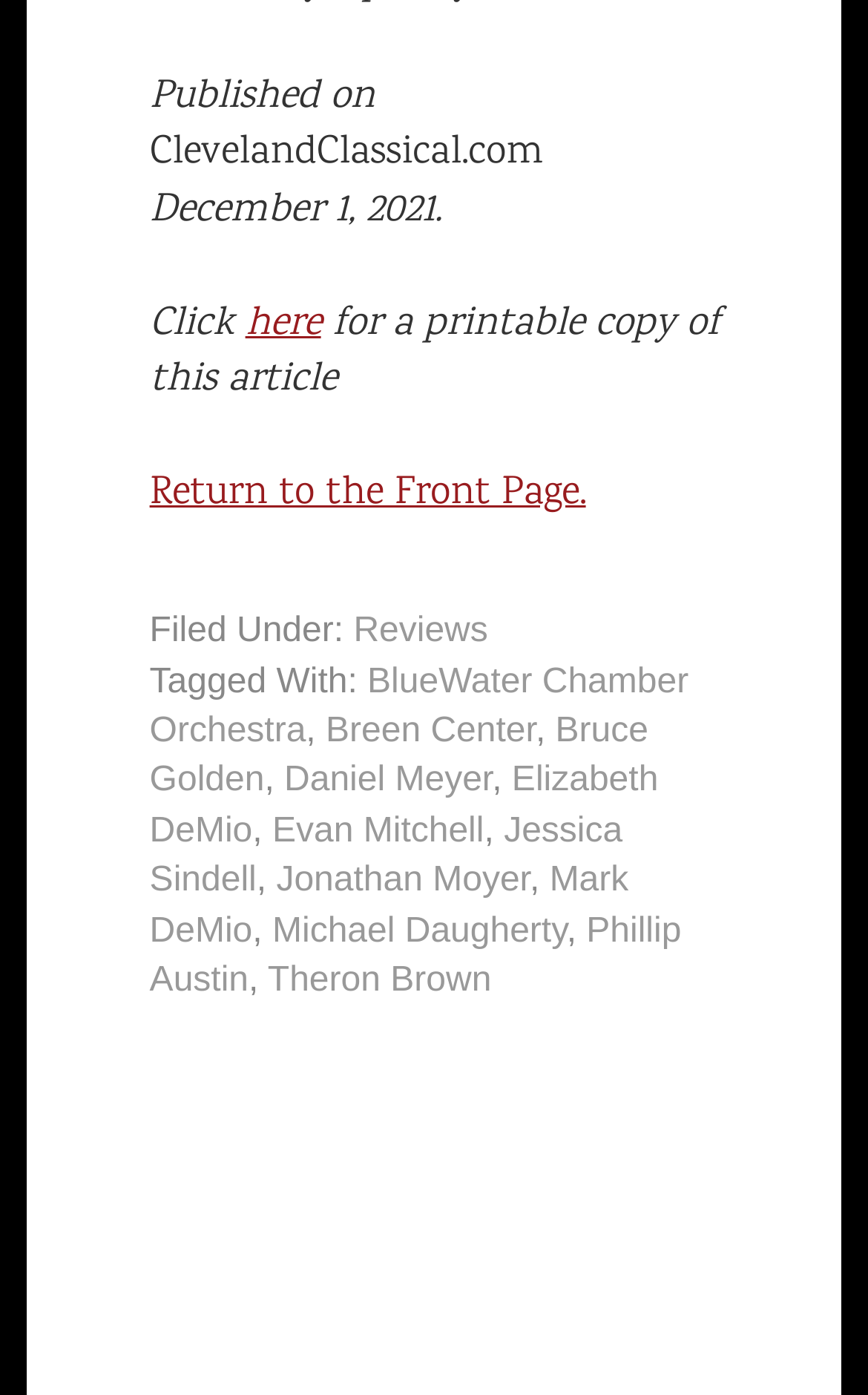Determine the coordinates of the bounding box that should be clicked to complete the instruction: "Return to the Front Page". The coordinates should be represented by four float numbers between 0 and 1: [left, top, right, bottom].

[0.172, 0.334, 0.675, 0.375]